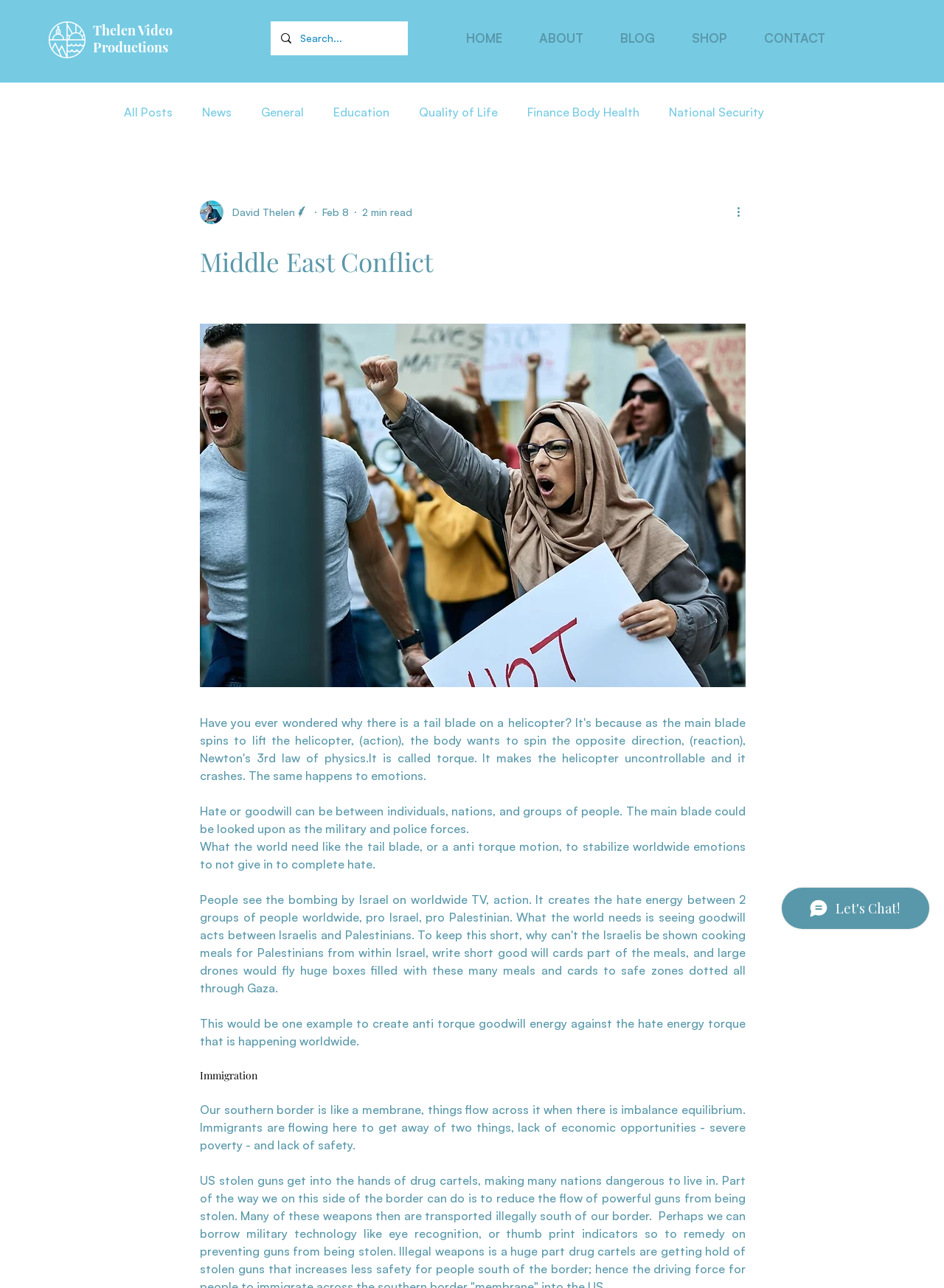Find the bounding box coordinates of the element's region that should be clicked in order to follow the given instruction: "Search for something". The coordinates should consist of four float numbers between 0 and 1, i.e., [left, top, right, bottom].

[0.318, 0.017, 0.399, 0.043]